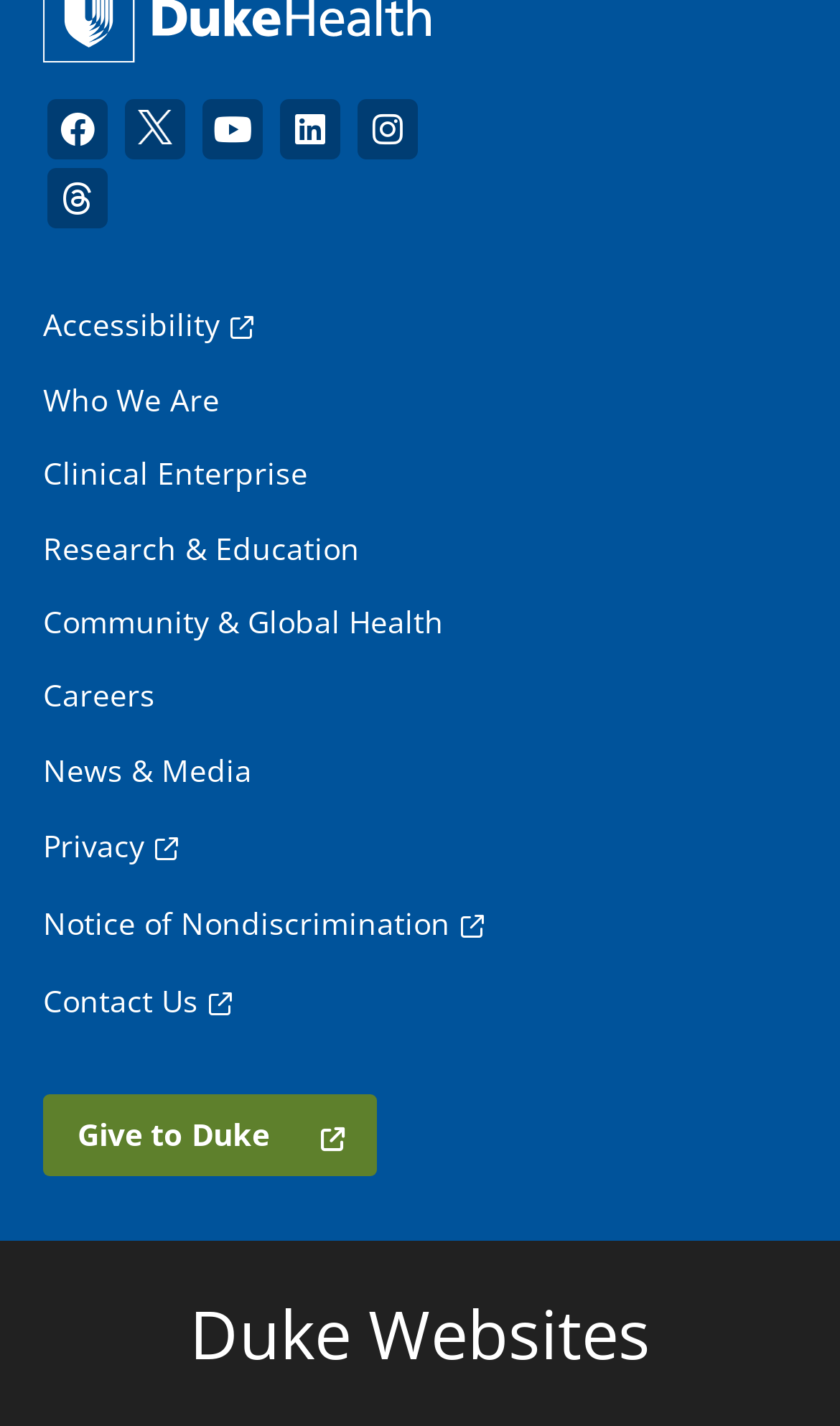What is the last link in the footer section?
From the screenshot, provide a brief answer in one word or phrase.

Contact Us